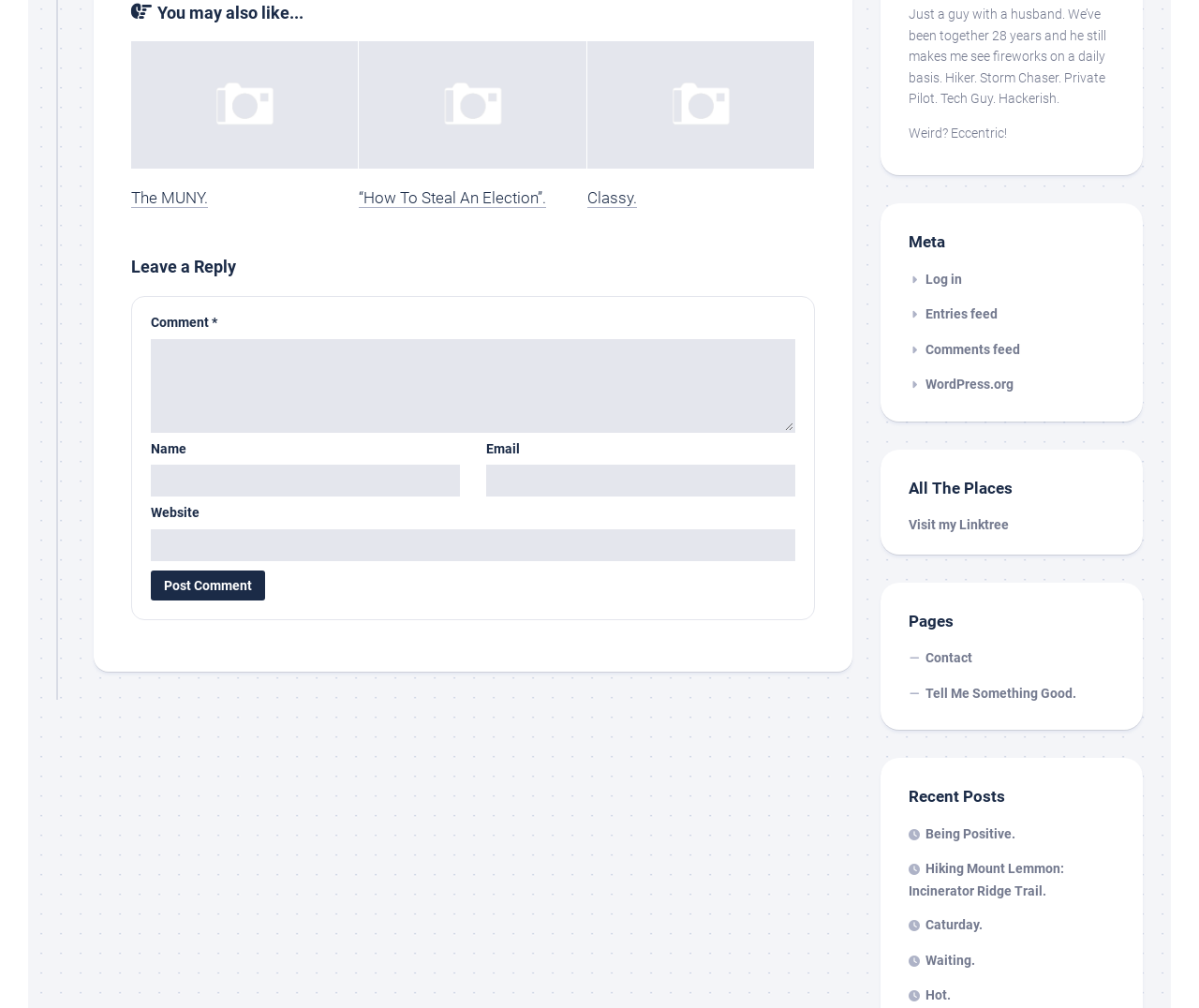Determine the bounding box for the UI element that matches this description: "alt="“How To Steal An Election”."".

[0.299, 0.041, 0.489, 0.167]